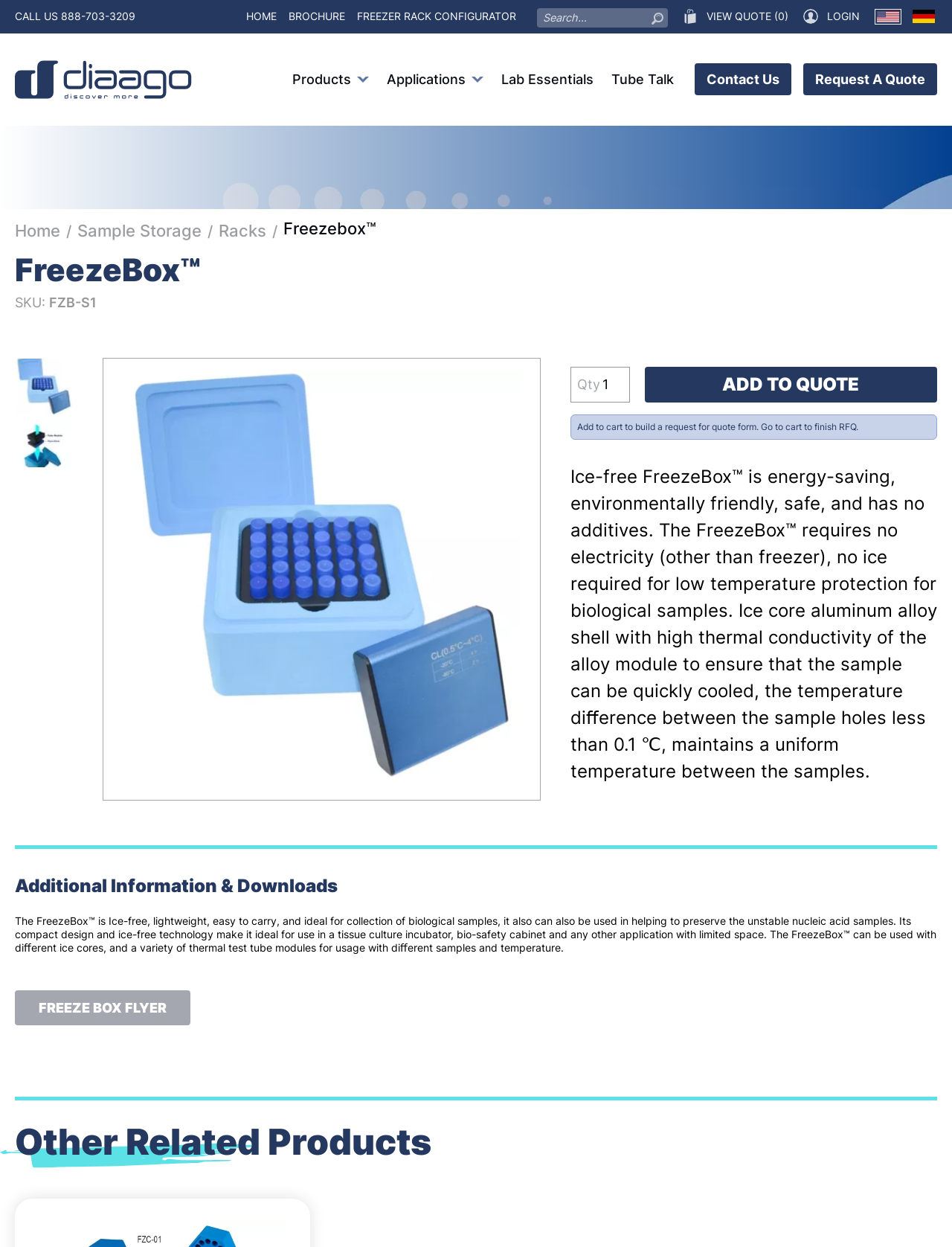Can you specify the bounding box coordinates for the region that should be clicked to fulfill this instruction: "View quote".

[0.742, 0.008, 0.828, 0.018]